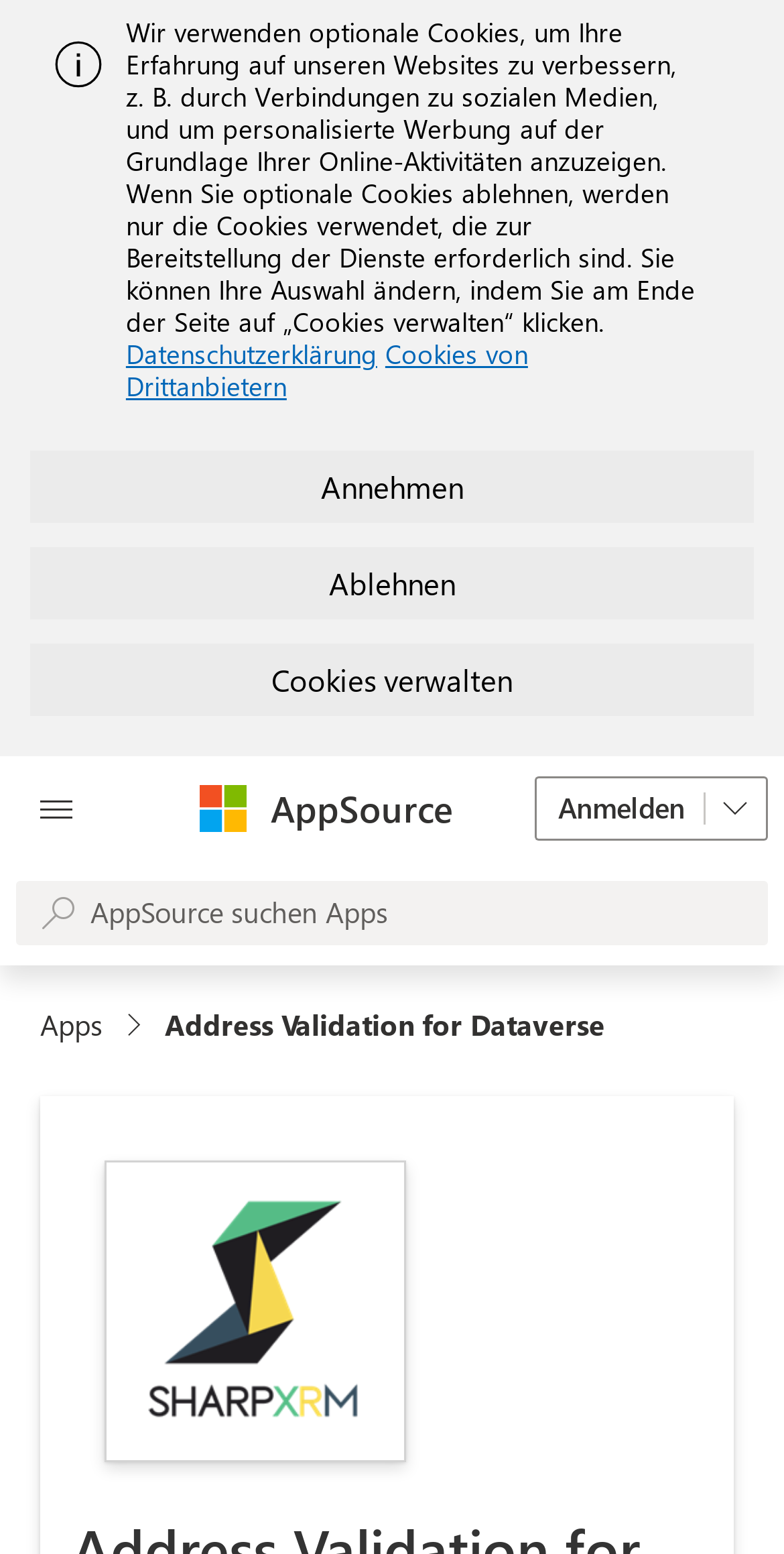Based on the image, please elaborate on the answer to the following question:
What is the function of the 'Cookies verwalten' button?

The 'Cookies verwalten' button is likely used to manage or configure cookie settings on the webpage, allowing users to customize their cookie preferences.